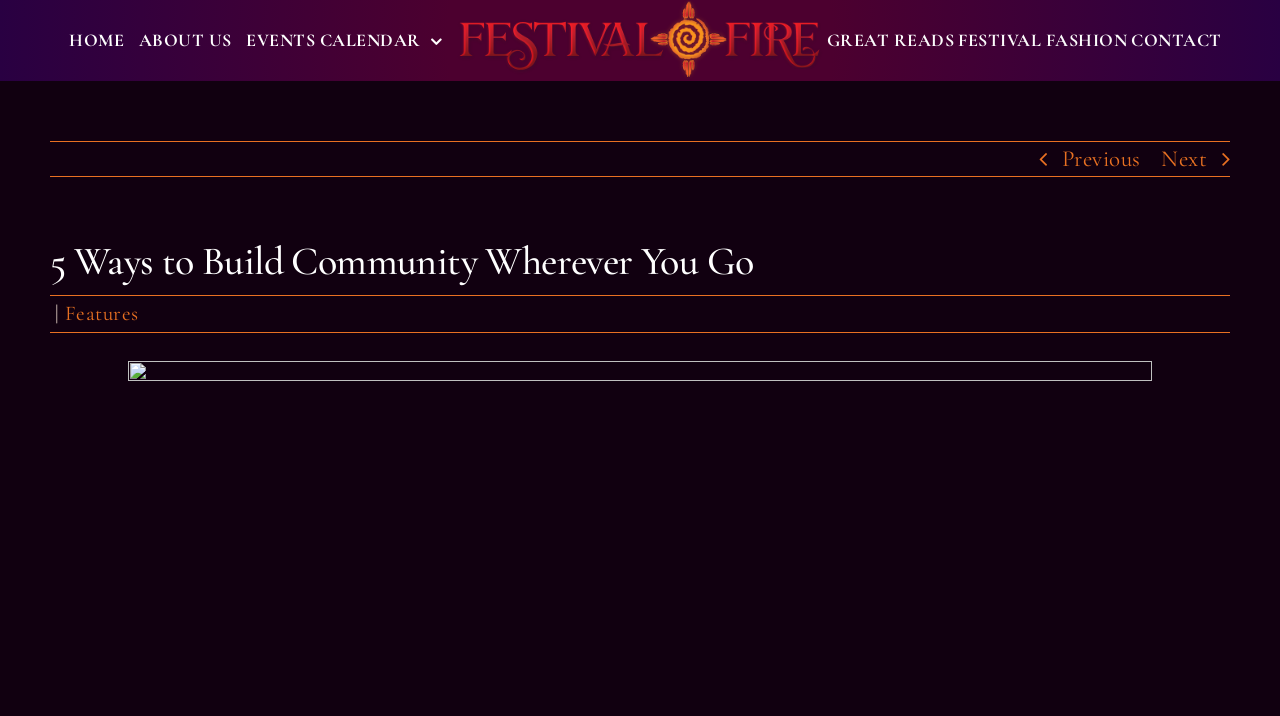Show the bounding box coordinates of the element that should be clicked to complete the task: "contact us".

[0.884, 0.007, 0.954, 0.107]